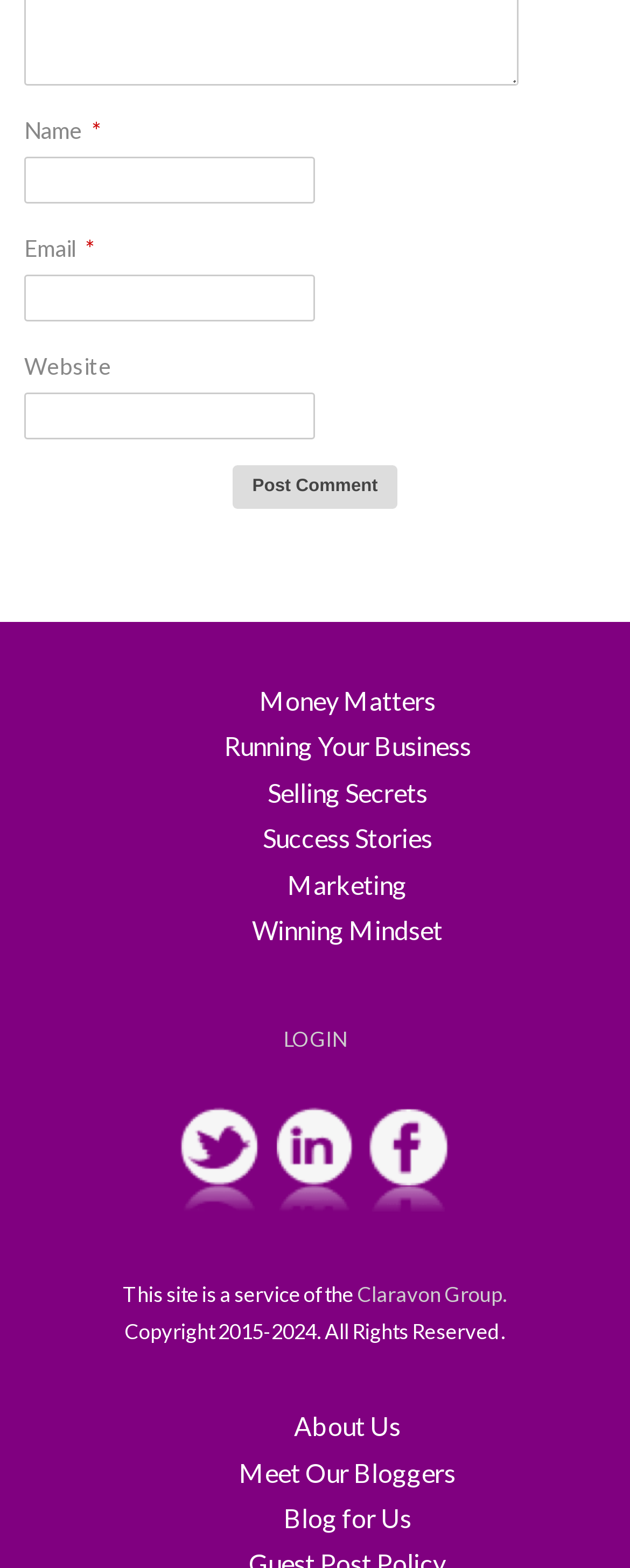Identify the bounding box coordinates for the element you need to click to achieve the following task: "Click the Post Comment button". Provide the bounding box coordinates as four float numbers between 0 and 1, in the form [left, top, right, bottom].

[0.37, 0.297, 0.63, 0.325]